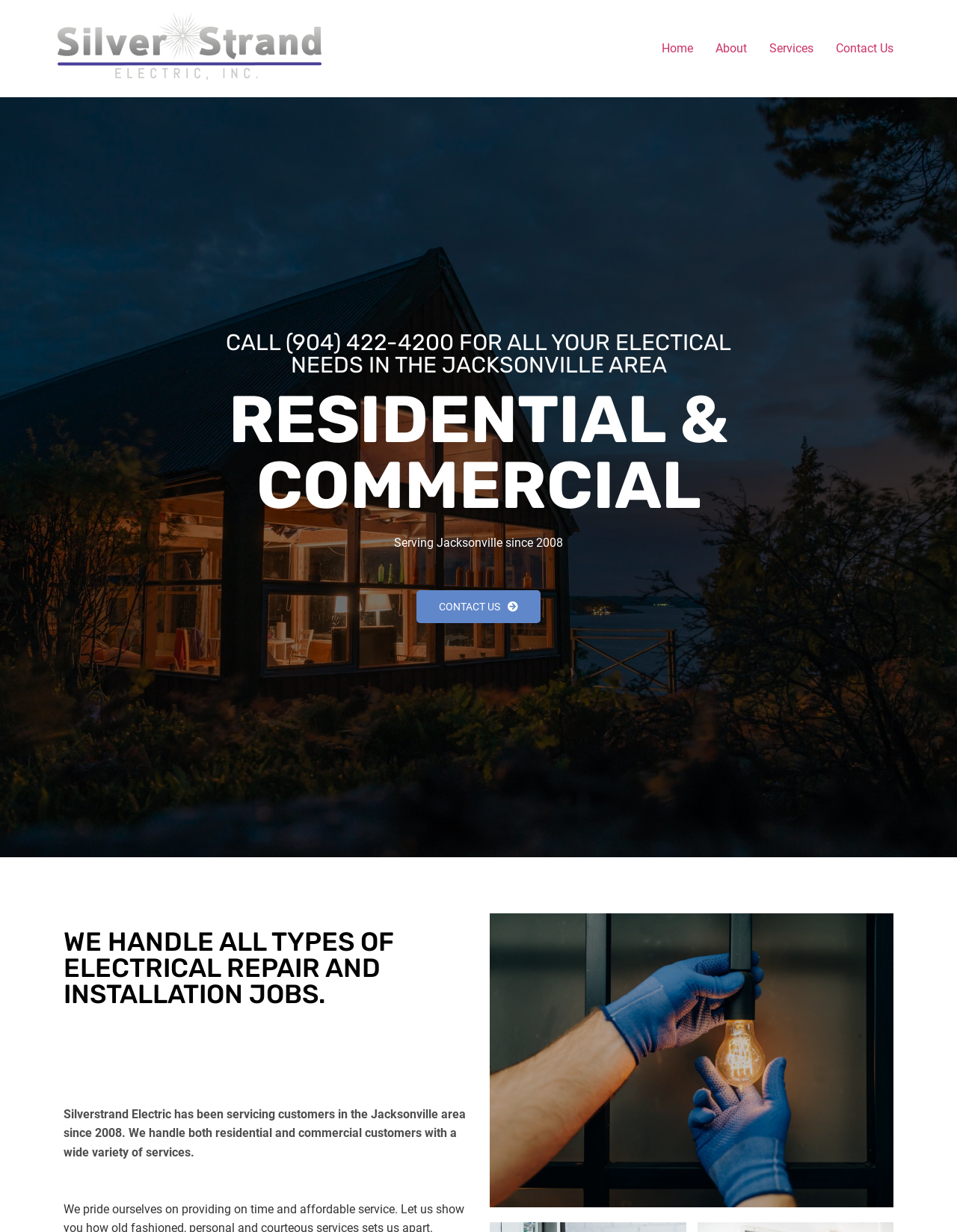Please find the bounding box coordinates (top-left x, top-left y, bottom-right x, bottom-right y) in the screenshot for the UI element described as follows: name="s" placeholder="Search …"

None